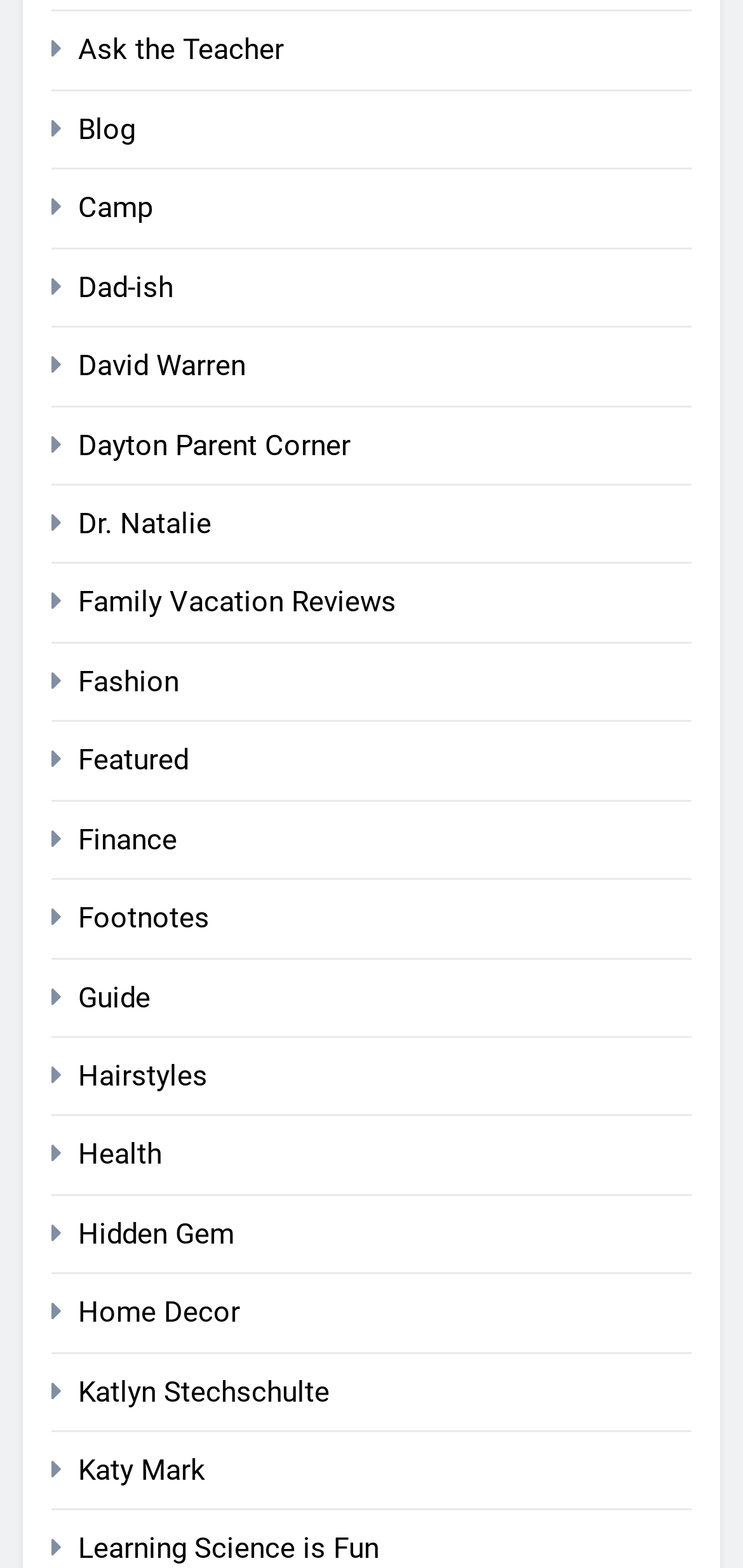Please look at the image and answer the question with a detailed explanation: What is the first link on the webpage?

The first link on the webpage is 'Ask the Teacher' which is located at the top left corner of the webpage with a bounding box of [0.105, 0.021, 0.382, 0.043].